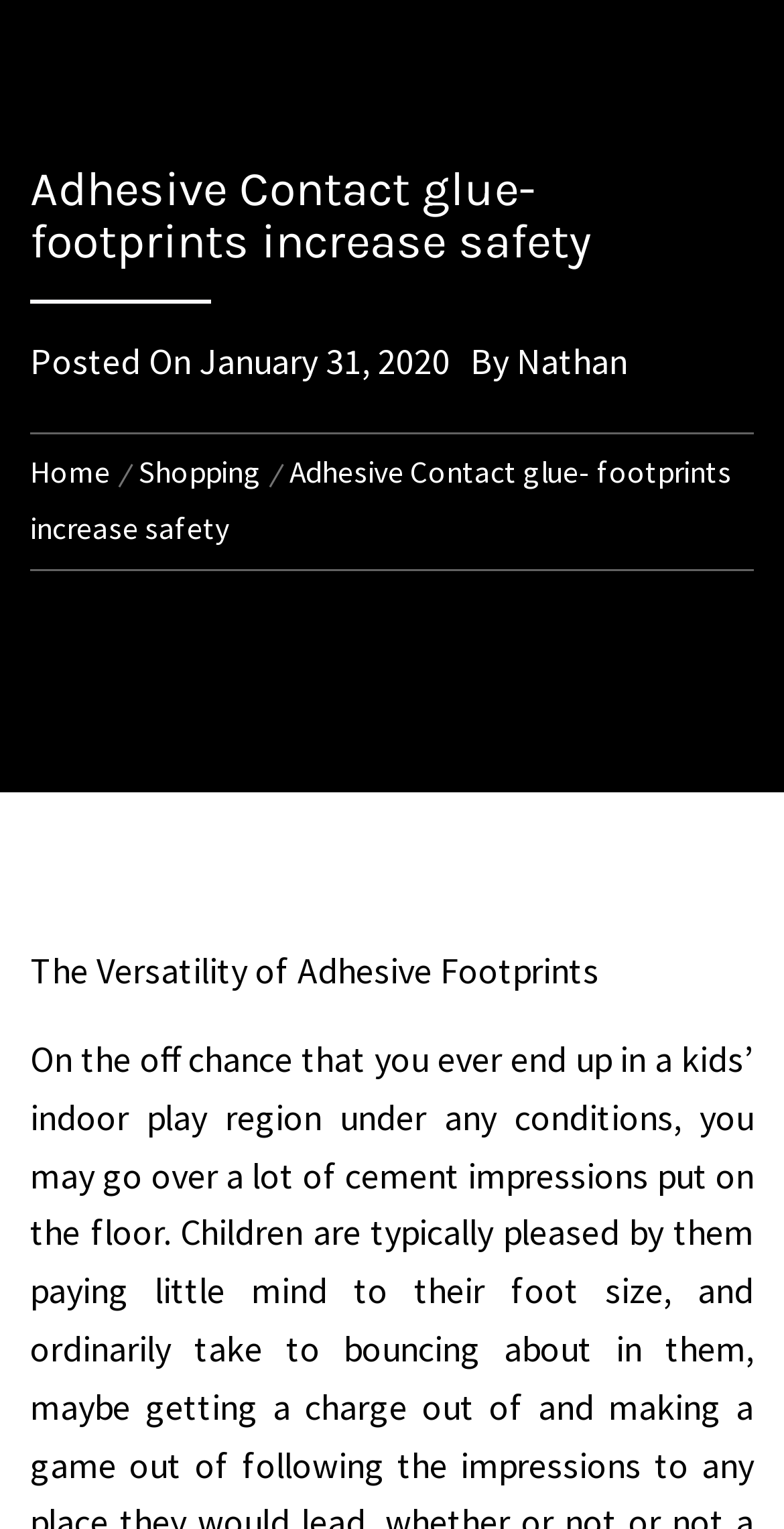Determine the bounding box for the UI element that matches this description: "Buy tickets".

None